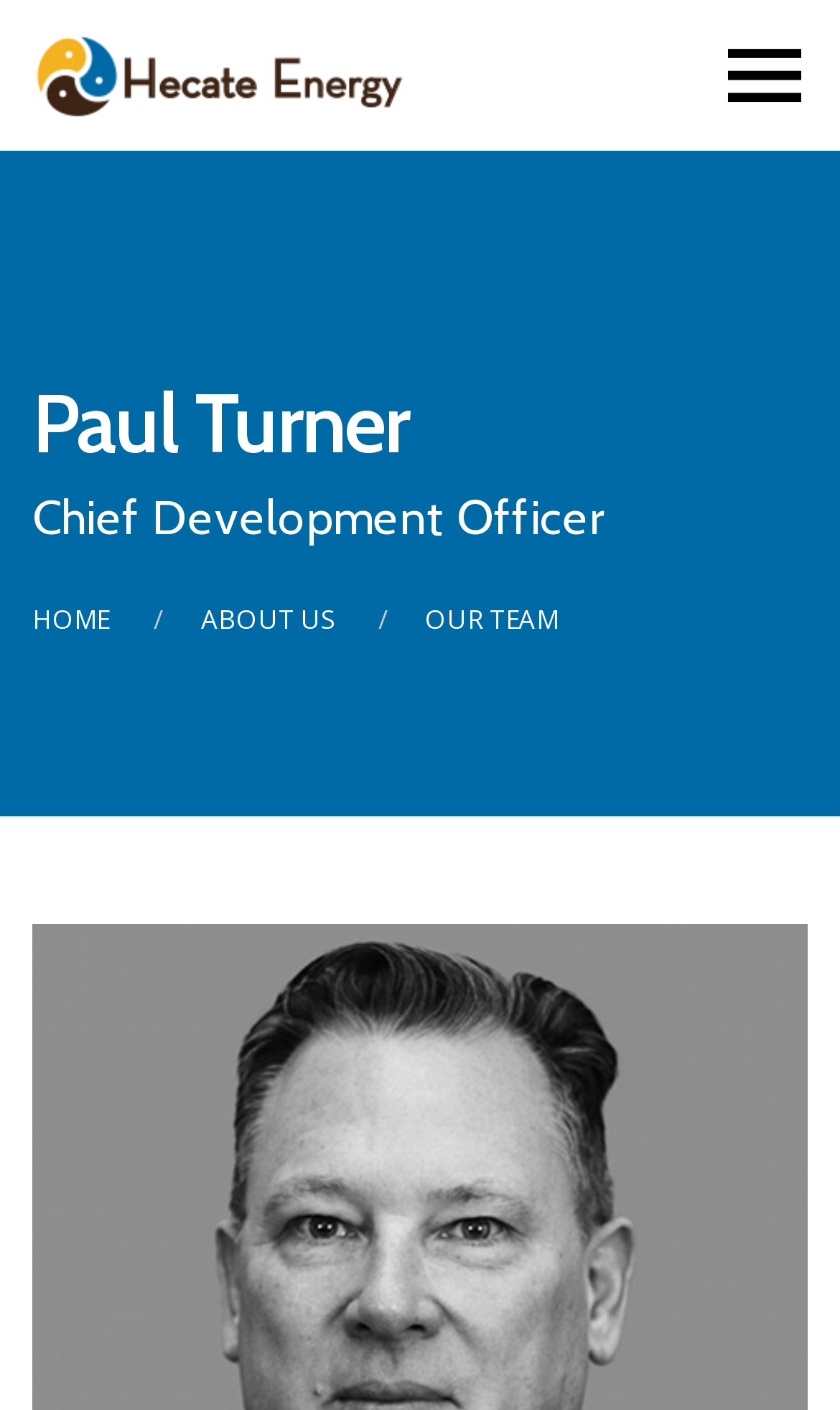What is Paul Turner's job title?
Using the image as a reference, answer with just one word or a short phrase.

Chief Development Officer